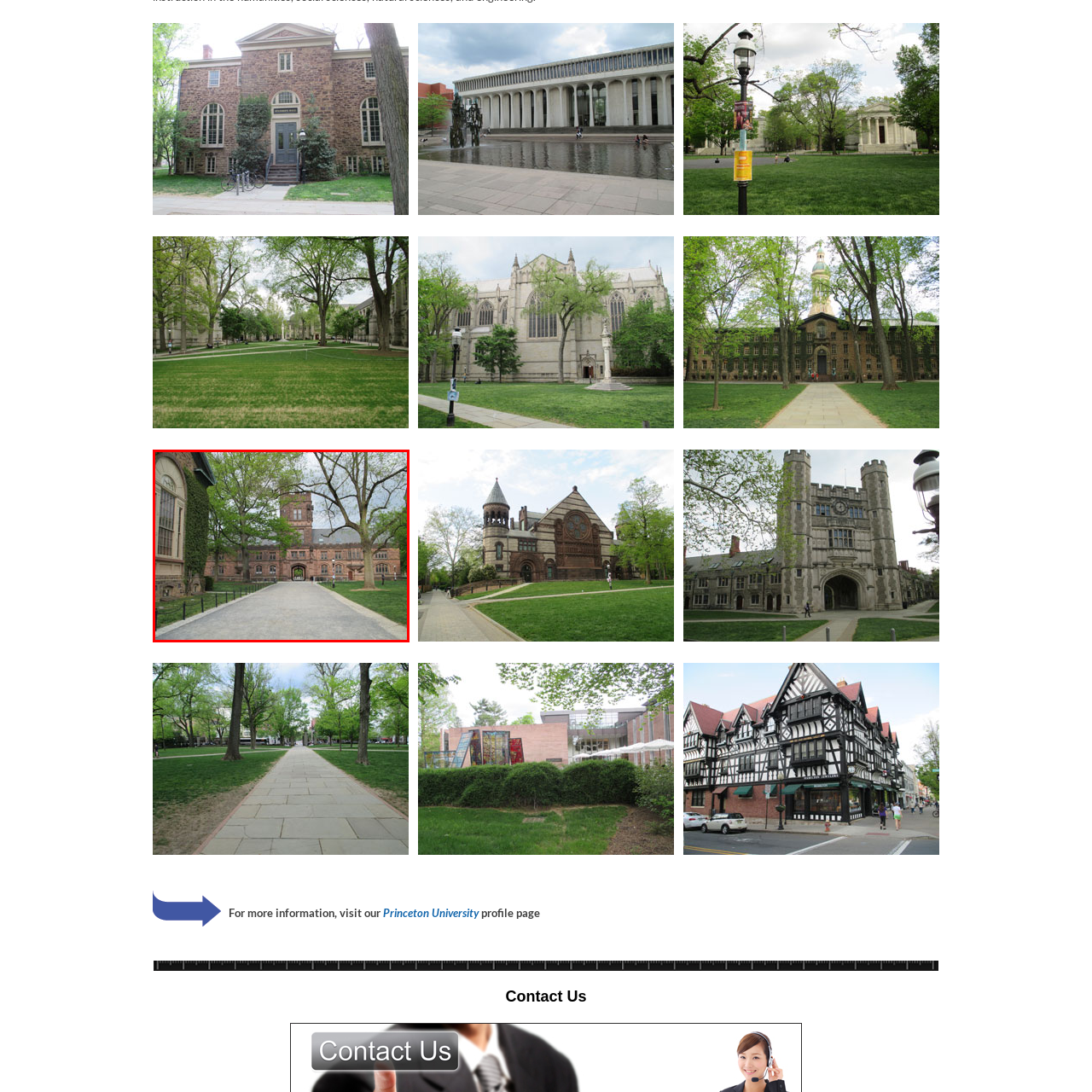Check the image highlighted by the red rectangle and provide a single word or phrase for the question:
What style of architecture is characteristic of Princeton's campus?

Oxbridge-style and Collegiate Gothic